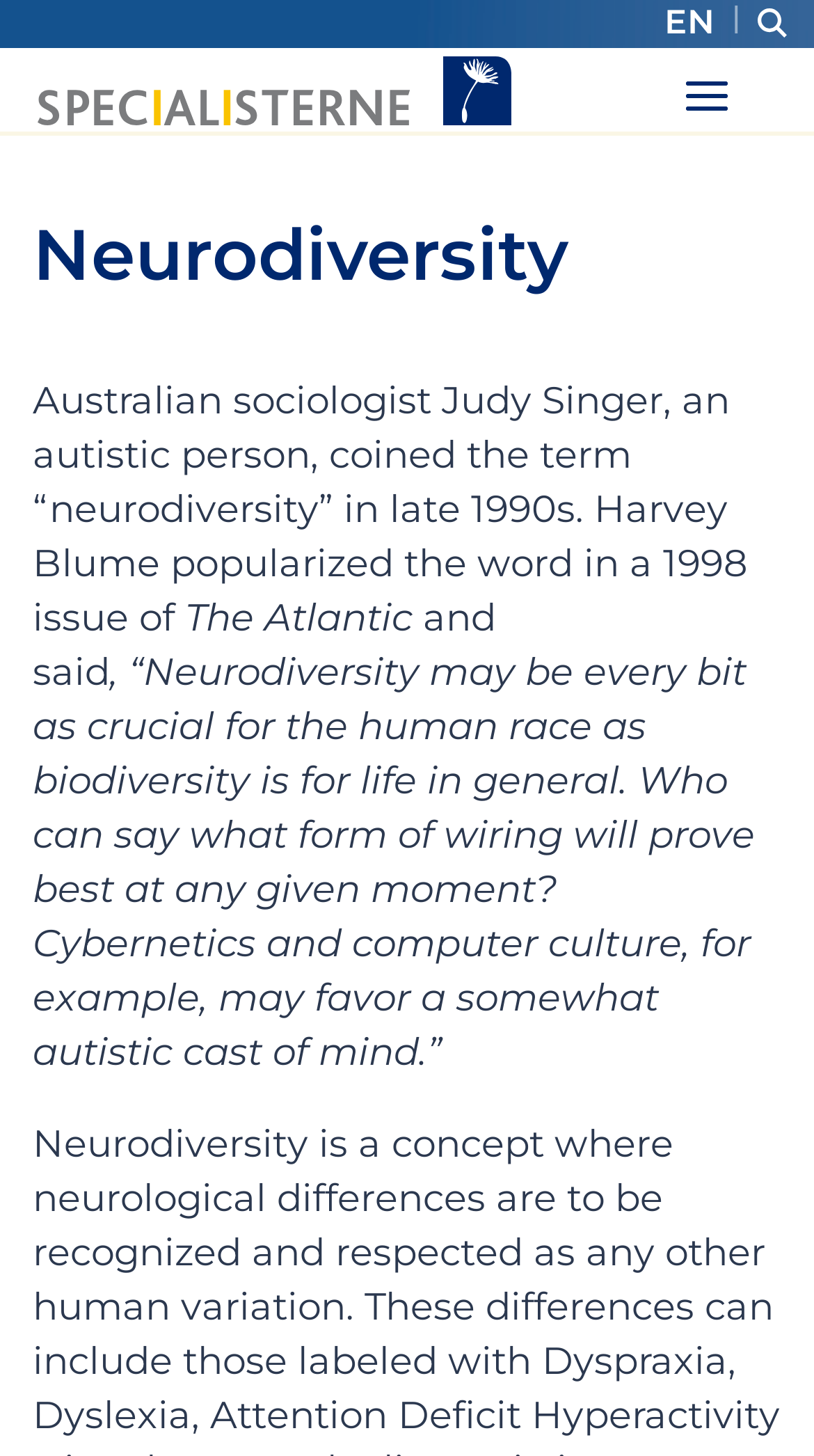Respond concisely with one word or phrase to the following query:
Who popularized the term 'neurodiversity'?

Harvey Blume